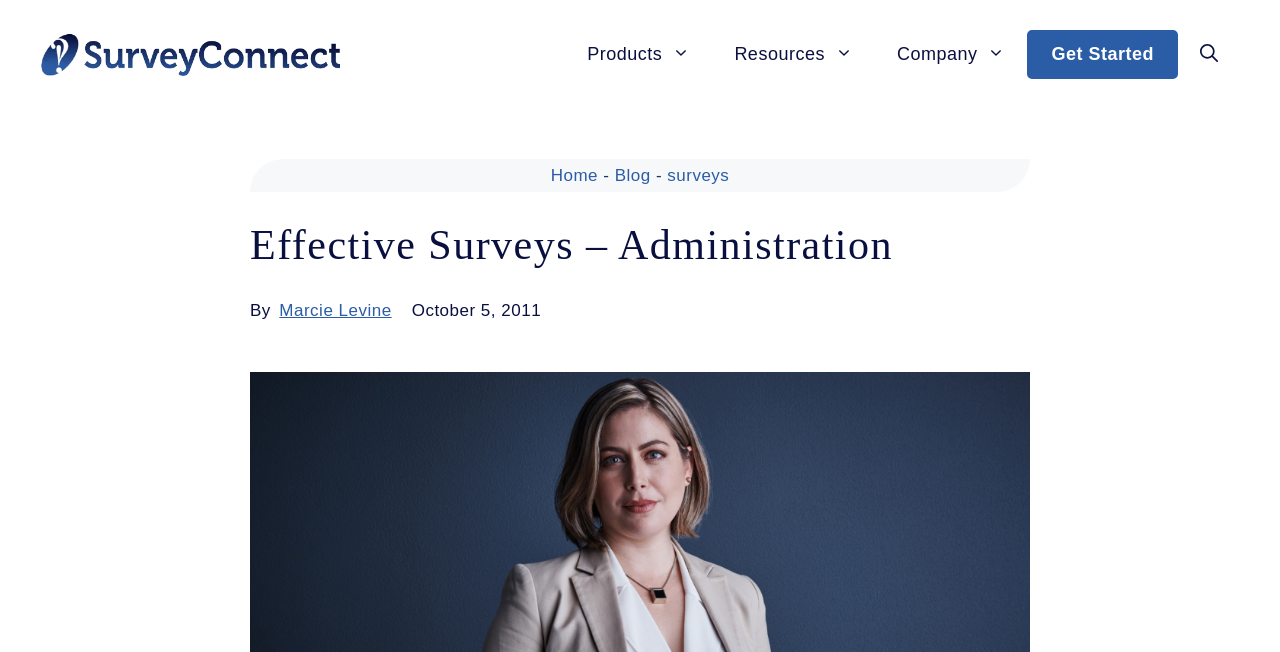Please find the bounding box coordinates of the element that must be clicked to perform the given instruction: "Click on the 'Products' link". The coordinates should be four float numbers from 0 to 1, i.e., [left, top, right, bottom].

[0.442, 0.049, 0.557, 0.118]